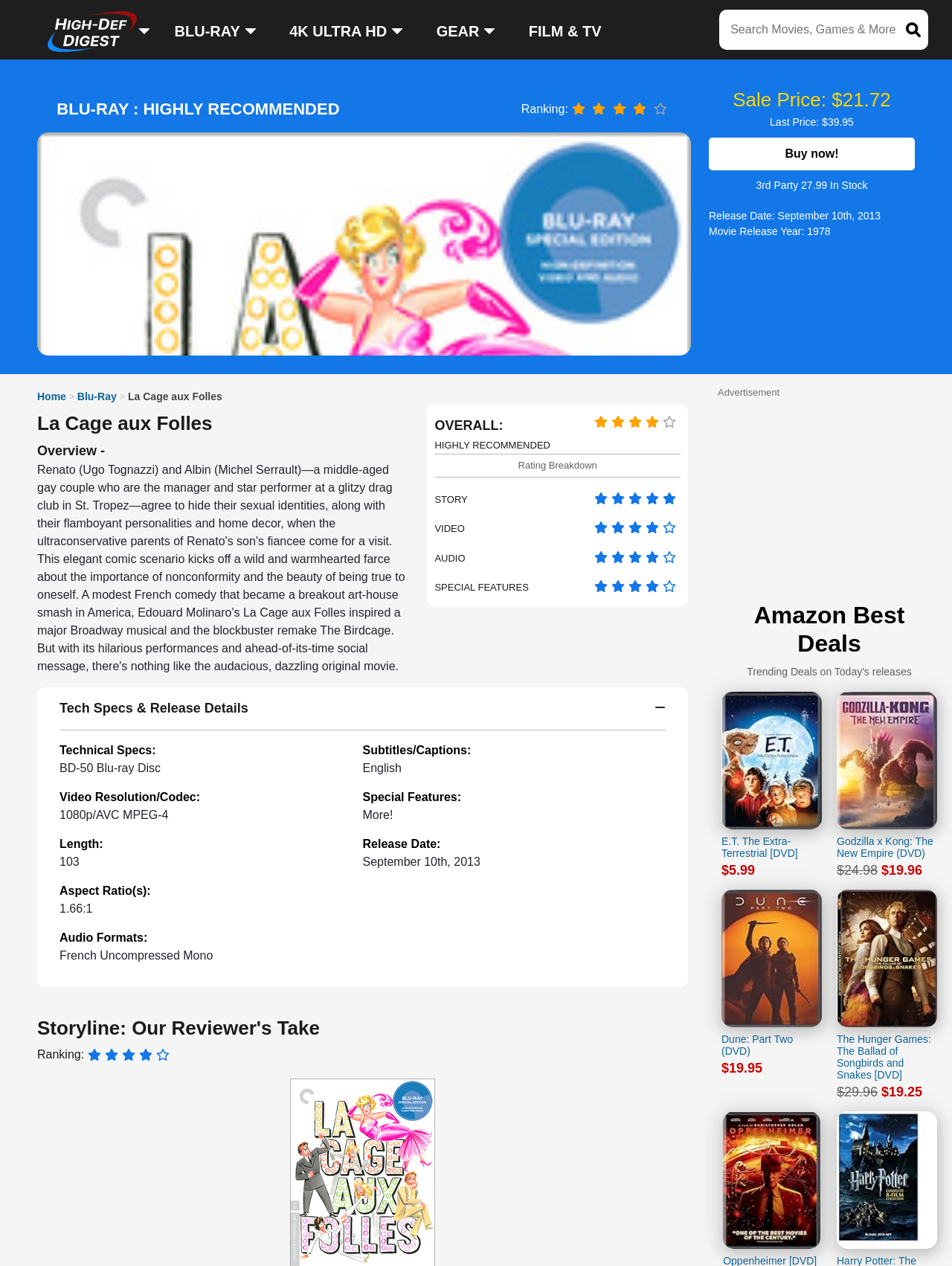Give an extensive and precise description of the webpage.

The webpage is a Blu-ray news and review website, specifically showcasing a review of the movie "La Cage aux Folles". At the top, there is a header section with links to different categories, including "HIGHDEFDIGEST", "BLU-RAY", "4K ULTRA HD", "GEAR", and "FILM & TV". Below this, there is a search bar with a button labeled "S".

On the left side, there is a navigation menu with links to various sections, including "Film & TV", "All News", "Blu-Ray", "Reviews", "Release Dates", and "News". This menu takes up a significant portion of the left side of the page.

The main content area is divided into several sections. The first section displays a brief summary of the movie, with a heading "BLU-RAY : HIGHLY RECOMMENDED" and some details about the movie, including its sale price, last price, and release date.

Below this, there is a section with a heading "La Cage aux Folles" and an overview of the movie. This section also includes a rating breakdown, with categories such as "STORY", "VIDEO", "AUDIO", and "SPECIAL FEATURES".

Further down, there is a section with technical specifications of the Blu-ray disc, including video resolution, audio formats, and subtitles. This section also lists special features and the release date of the movie.

The next section is a review of the movie, with a heading "Storyline: Our Reviewer's Take". This section includes a ranking and a brief review of the movie.

On the right side of the page, there is a section with advertisements, including a heading "Amazon Best Deals" and several links to Amazon products, each with an image and a brief description.

Throughout the page, there are several images, including a banner at the top and images of Blu-ray discs and movie posters.